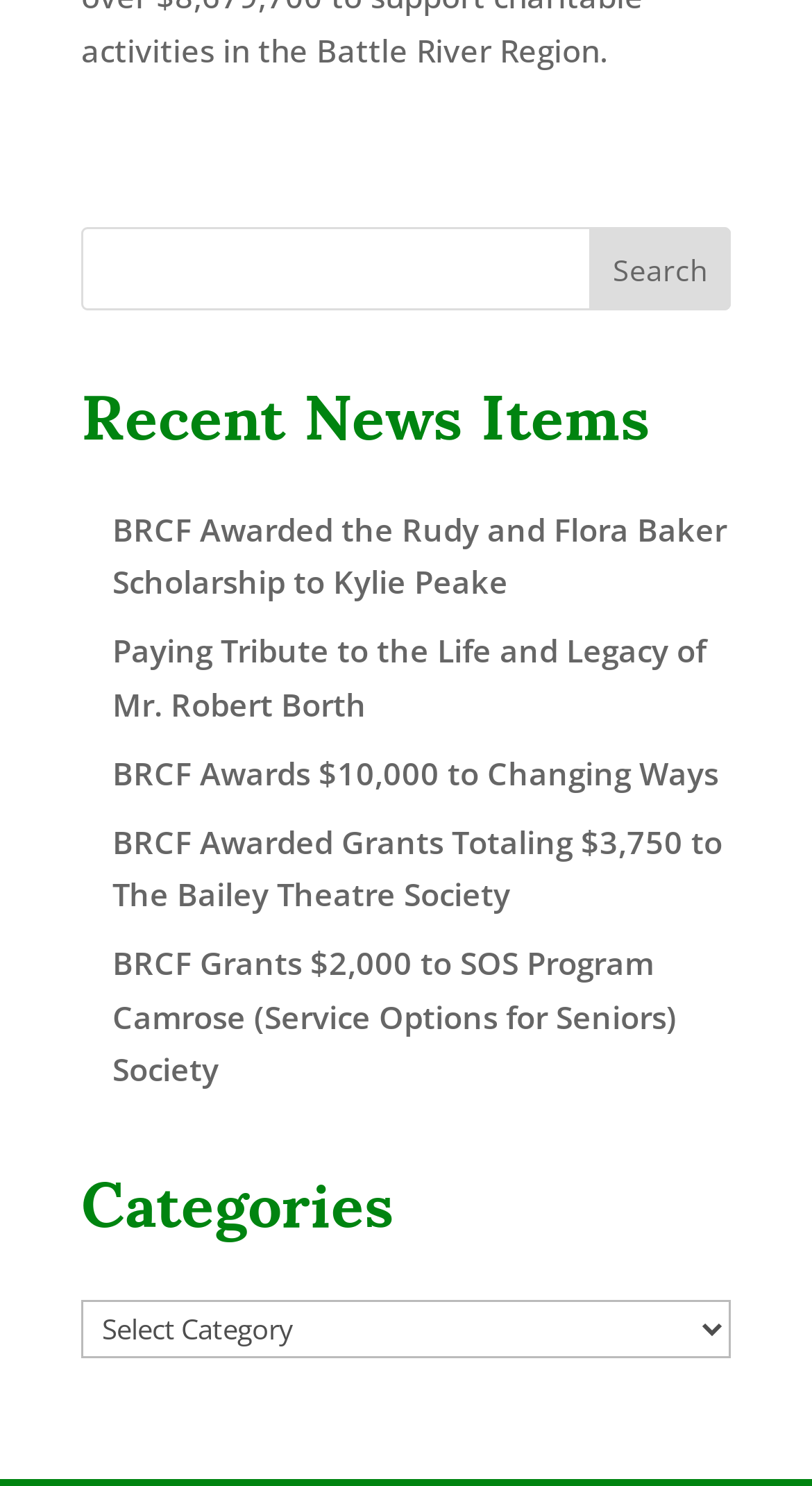What type of content is listed below 'Recent News Items'? Using the information from the screenshot, answer with a single word or phrase.

News links